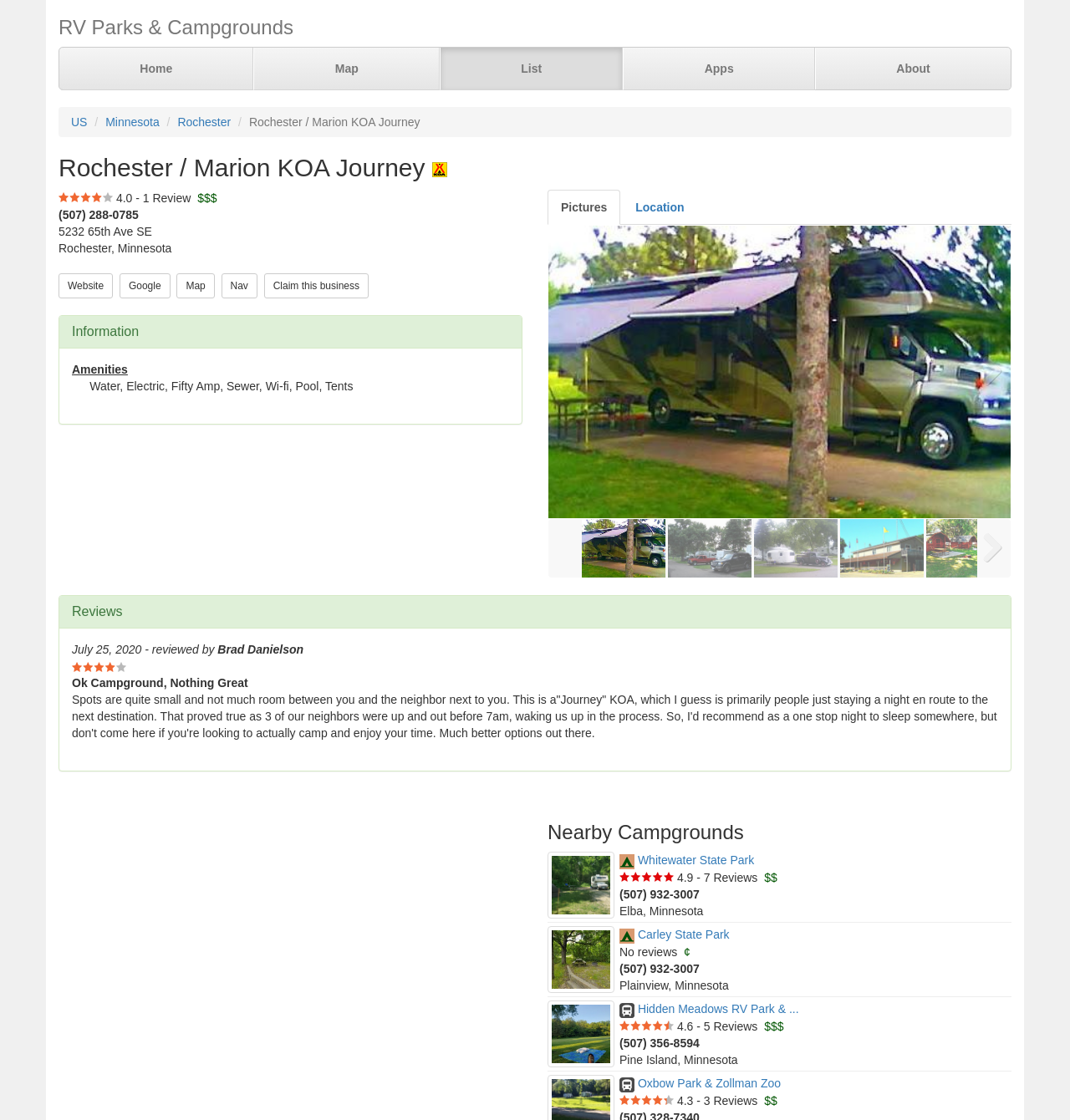Answer in one word or a short phrase: 
What is the address of Rochester / Marion KOA Journey?

5232 65th Ave SE, Rochester, Minnesota